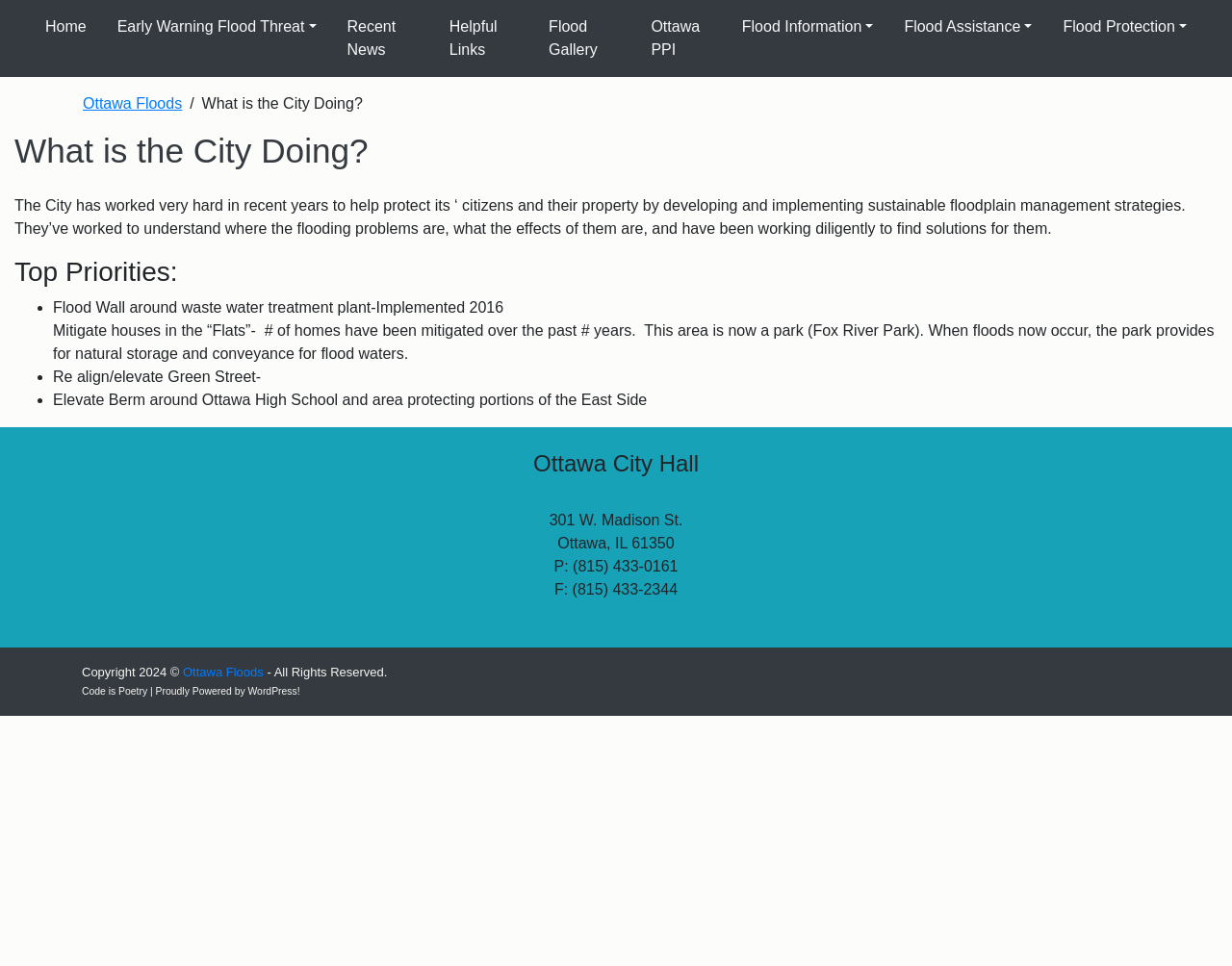Please identify the bounding box coordinates of the element I should click to complete this instruction: 'Go to Flood Gallery'. The coordinates should be given as four float numbers between 0 and 1, like this: [left, top, right, bottom].

[0.433, 0.0, 0.516, 0.08]